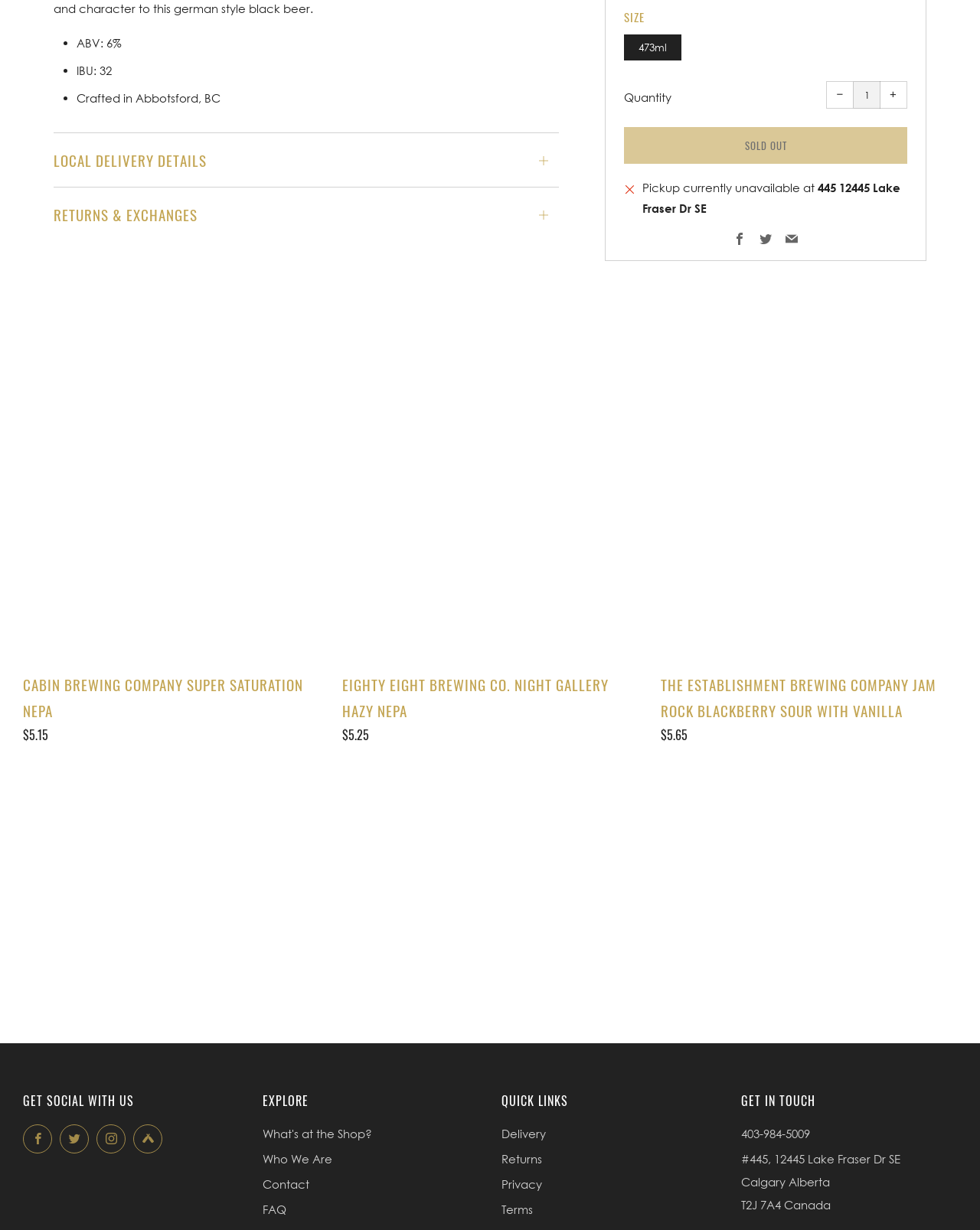Specify the bounding box coordinates (top-left x, top-left y, bottom-right x, bottom-right y) of the UI element in the screenshot that matches this description: Who We Are

[0.268, 0.936, 0.339, 0.947]